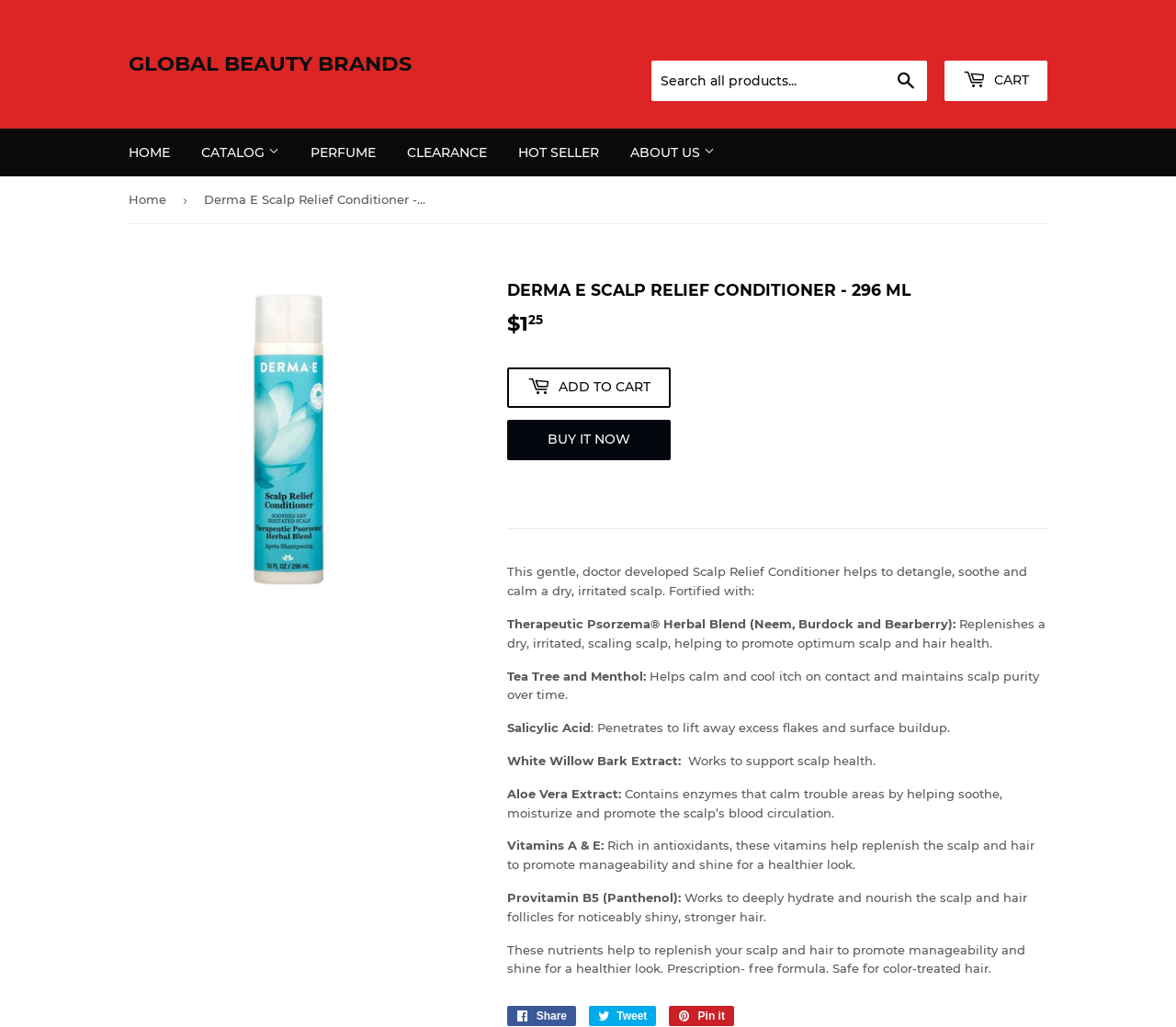What is the price of the product?
Look at the image and respond with a one-word or short phrase answer.

$1.25